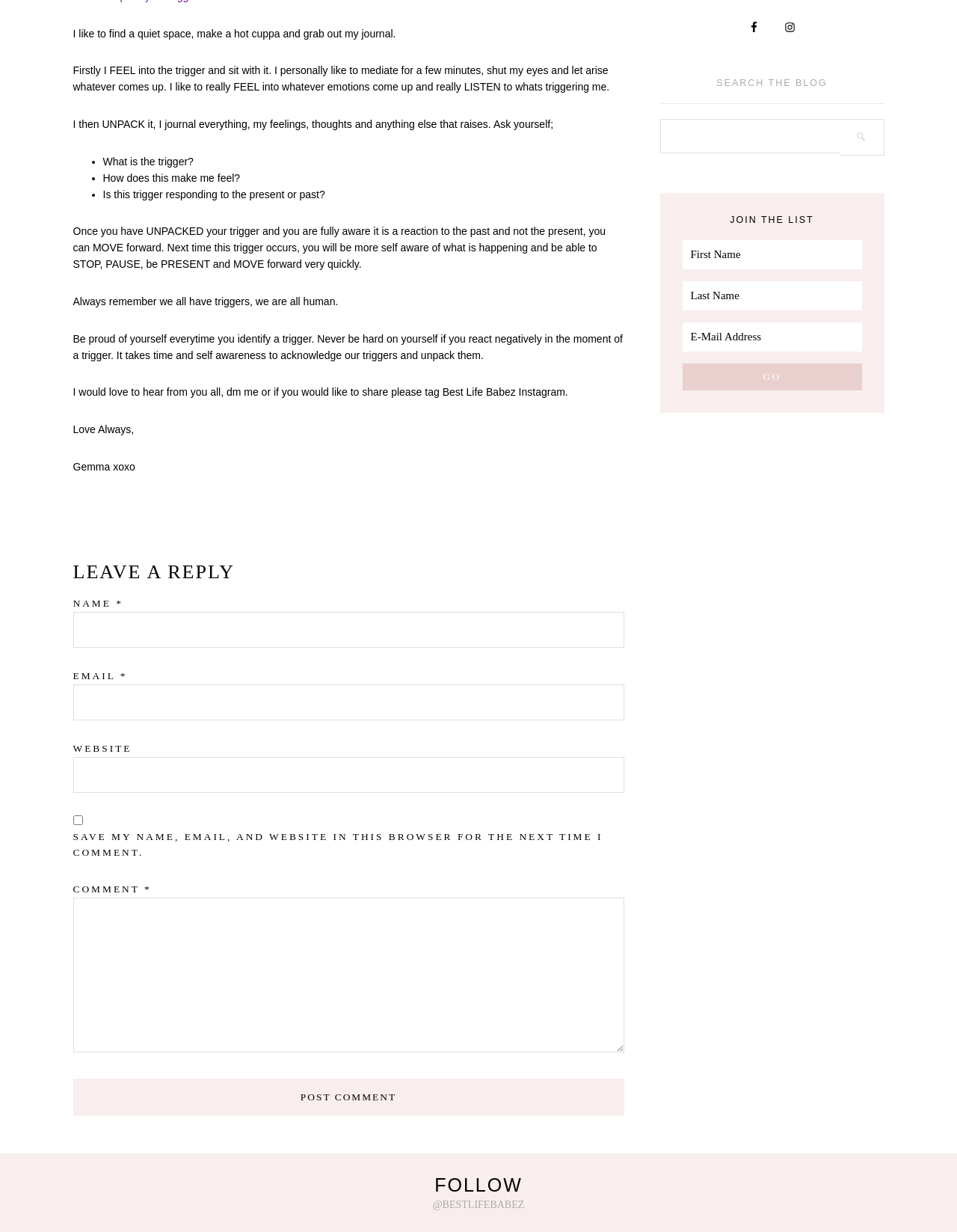Respond with a single word or short phrase to the following question: 
What should you do after unpacking your trigger?

MOVE forward